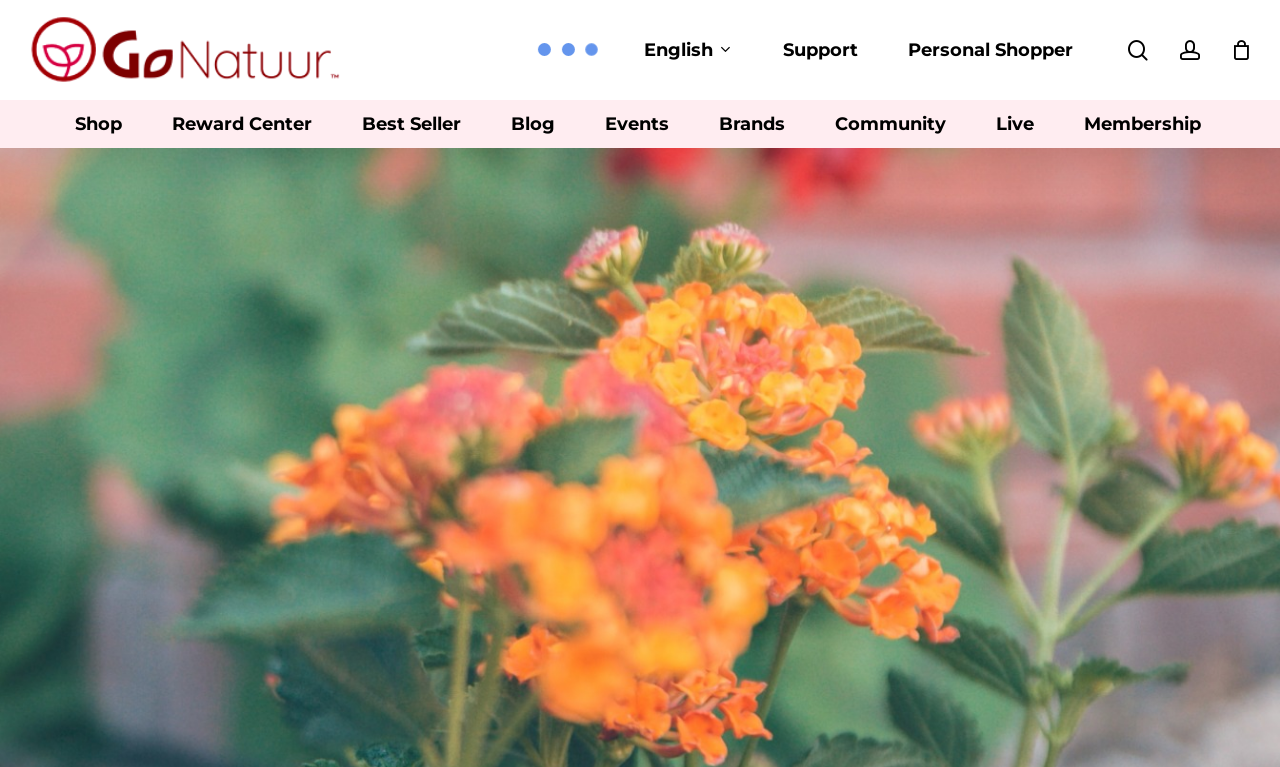How many links are there in the top-right corner?
Answer with a single word or short phrase according to what you see in the image.

4